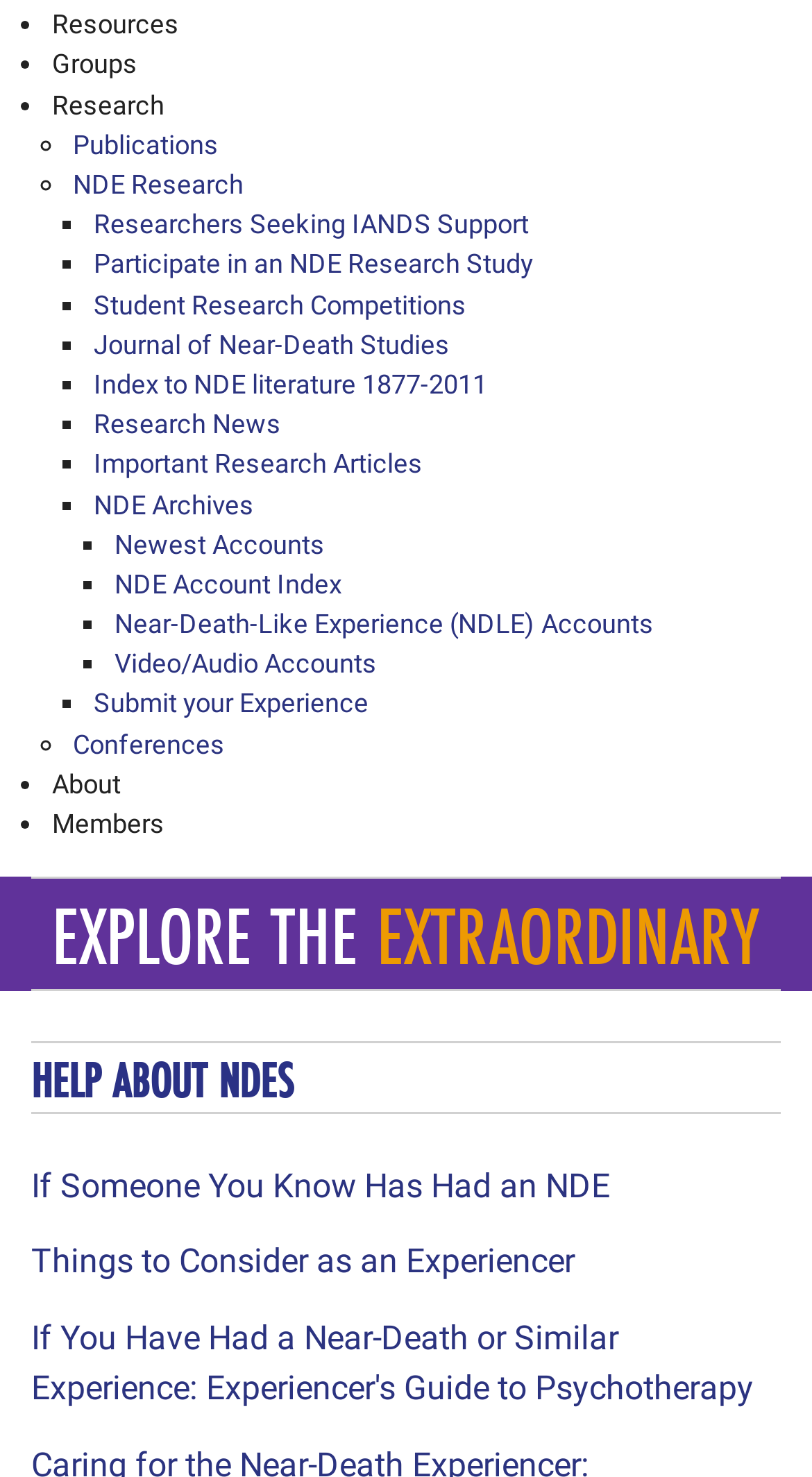Show me the bounding box coordinates of the clickable region to achieve the task as per the instruction: "Submit your Experience".

[0.115, 0.466, 0.454, 0.487]